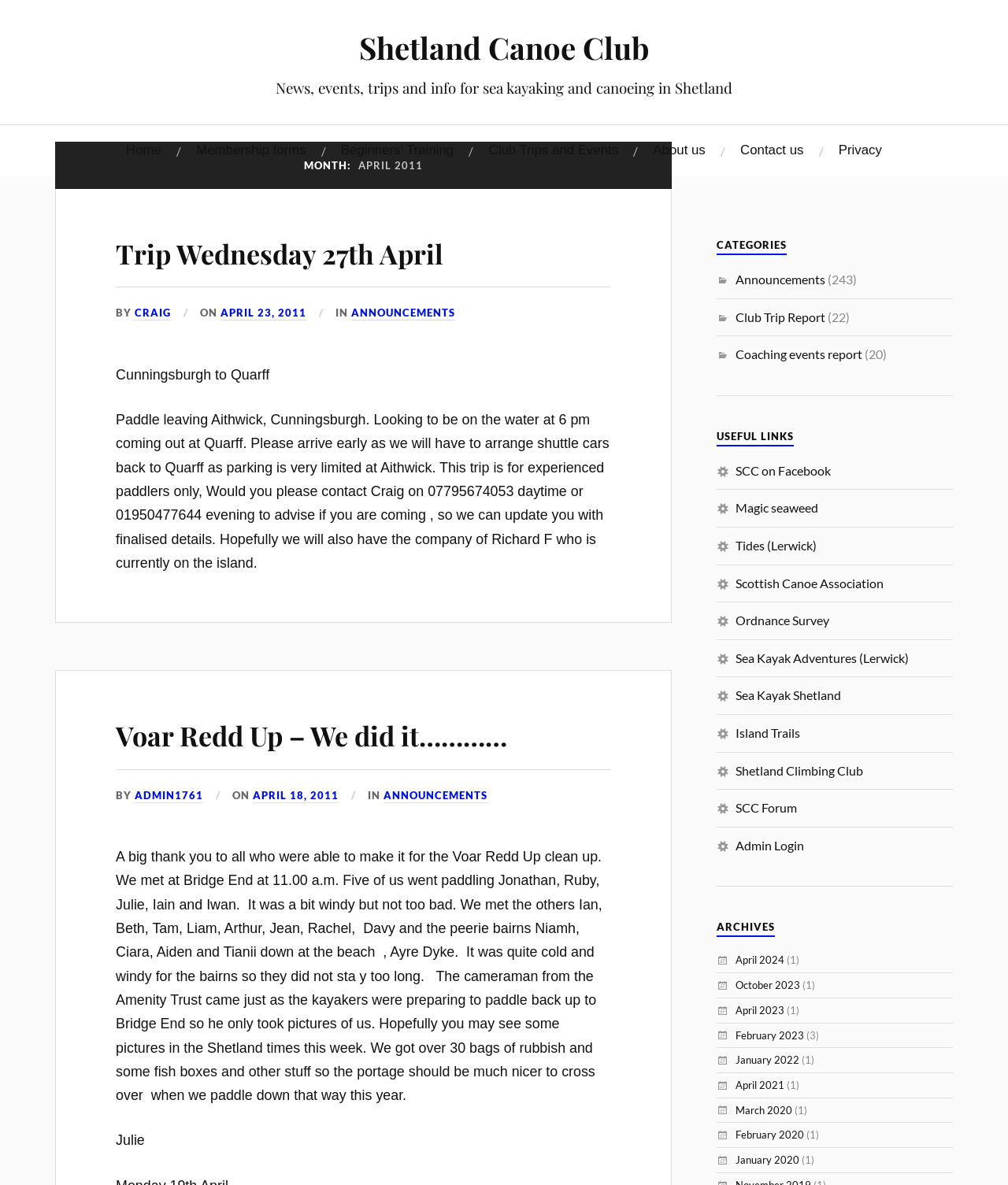Extract the bounding box coordinates for the UI element described by the text: "Trip Wednesday 27th April". The coordinates should be in the form of [left, top, right, bottom] with values between 0 and 1.

[0.115, 0.199, 0.44, 0.229]